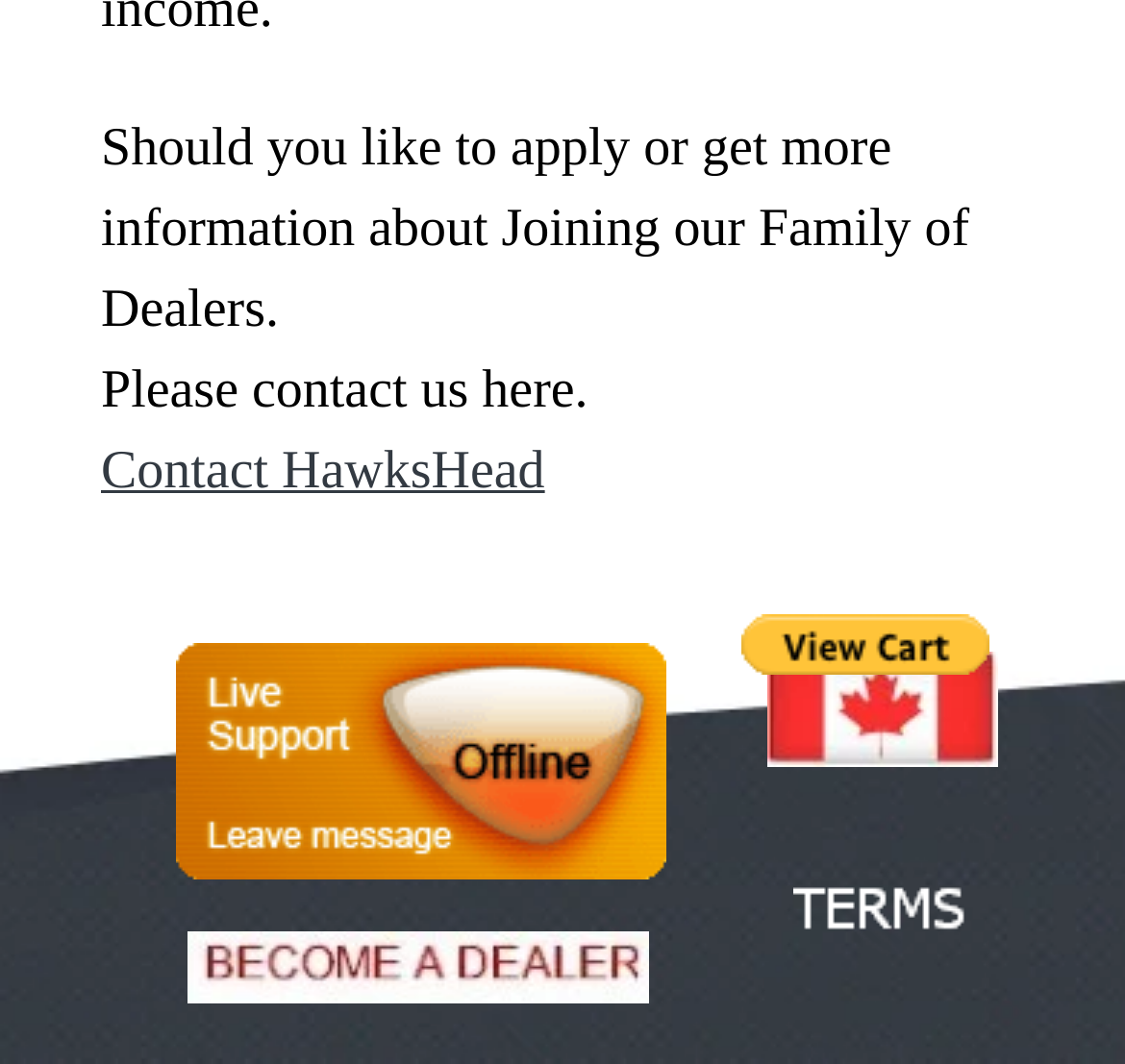Answer the following in one word or a short phrase: 
What is the position of the 'Live Chat Support Offline' image?

Below the middle